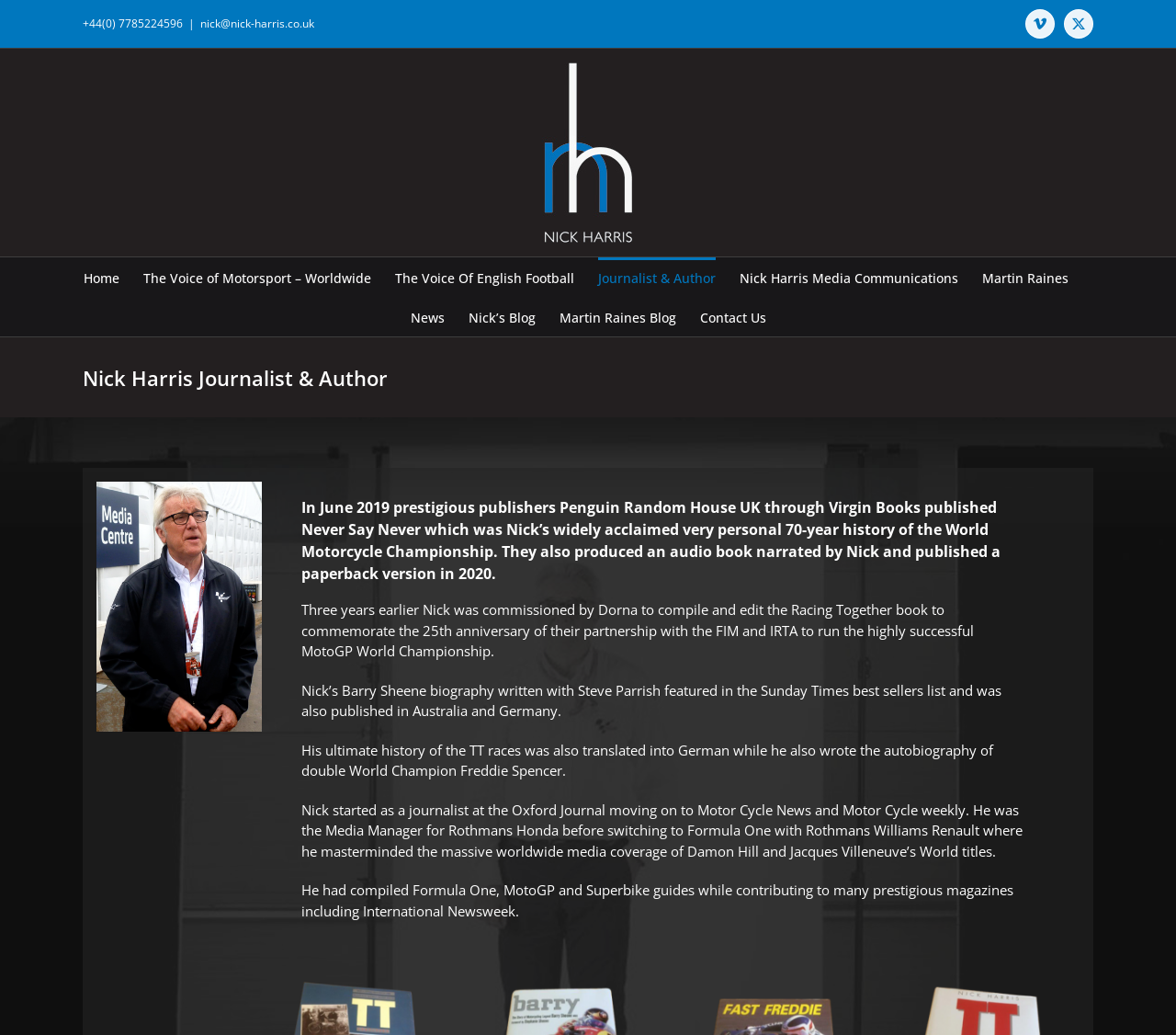Please locate the bounding box coordinates of the element that should be clicked to complete the given instruction: "Read Nick's Blog".

[0.398, 0.287, 0.455, 0.325]